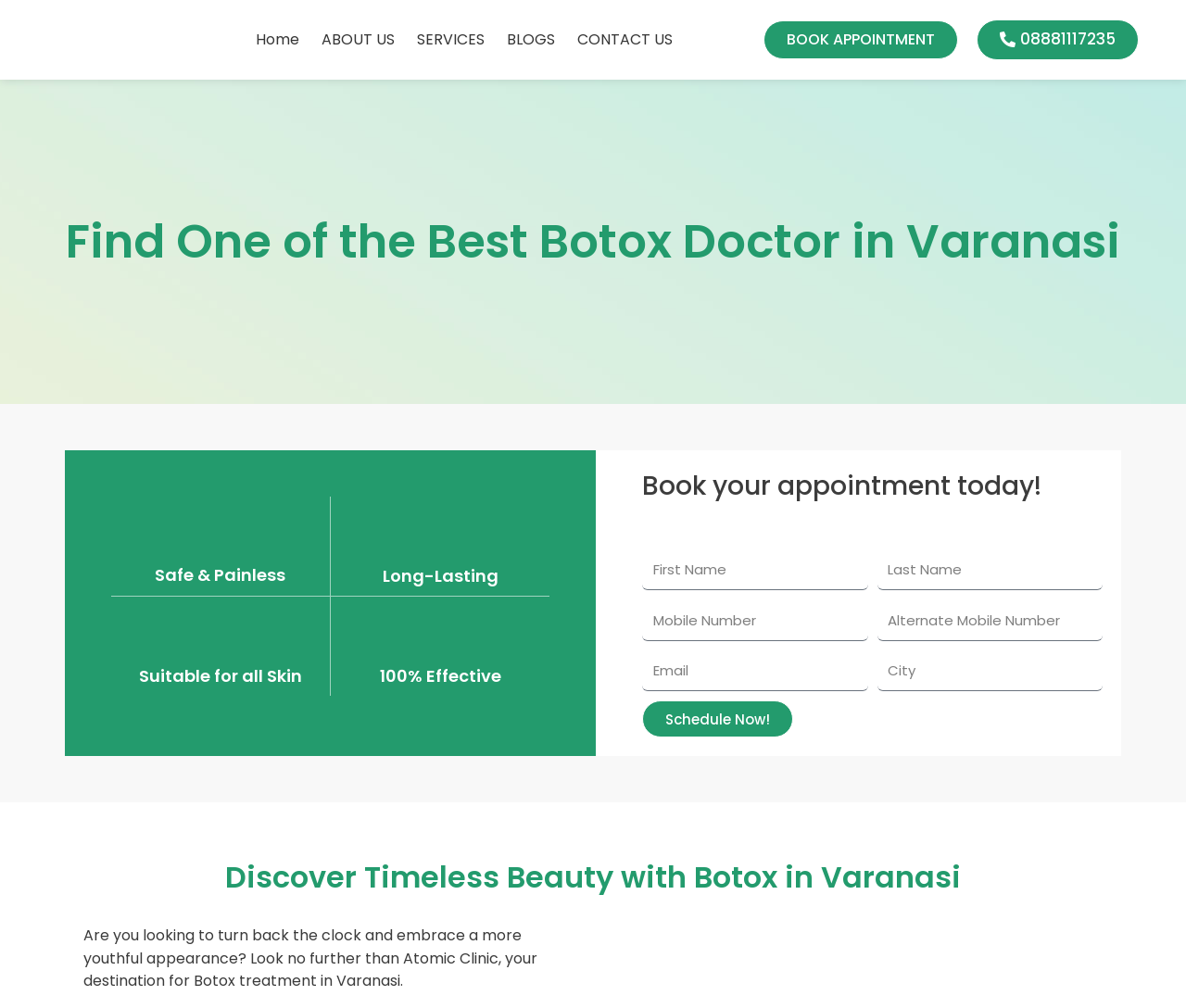Respond to the question below with a single word or phrase:
What is the name of the clinic offering Botox treatment?

Atomic Clinic